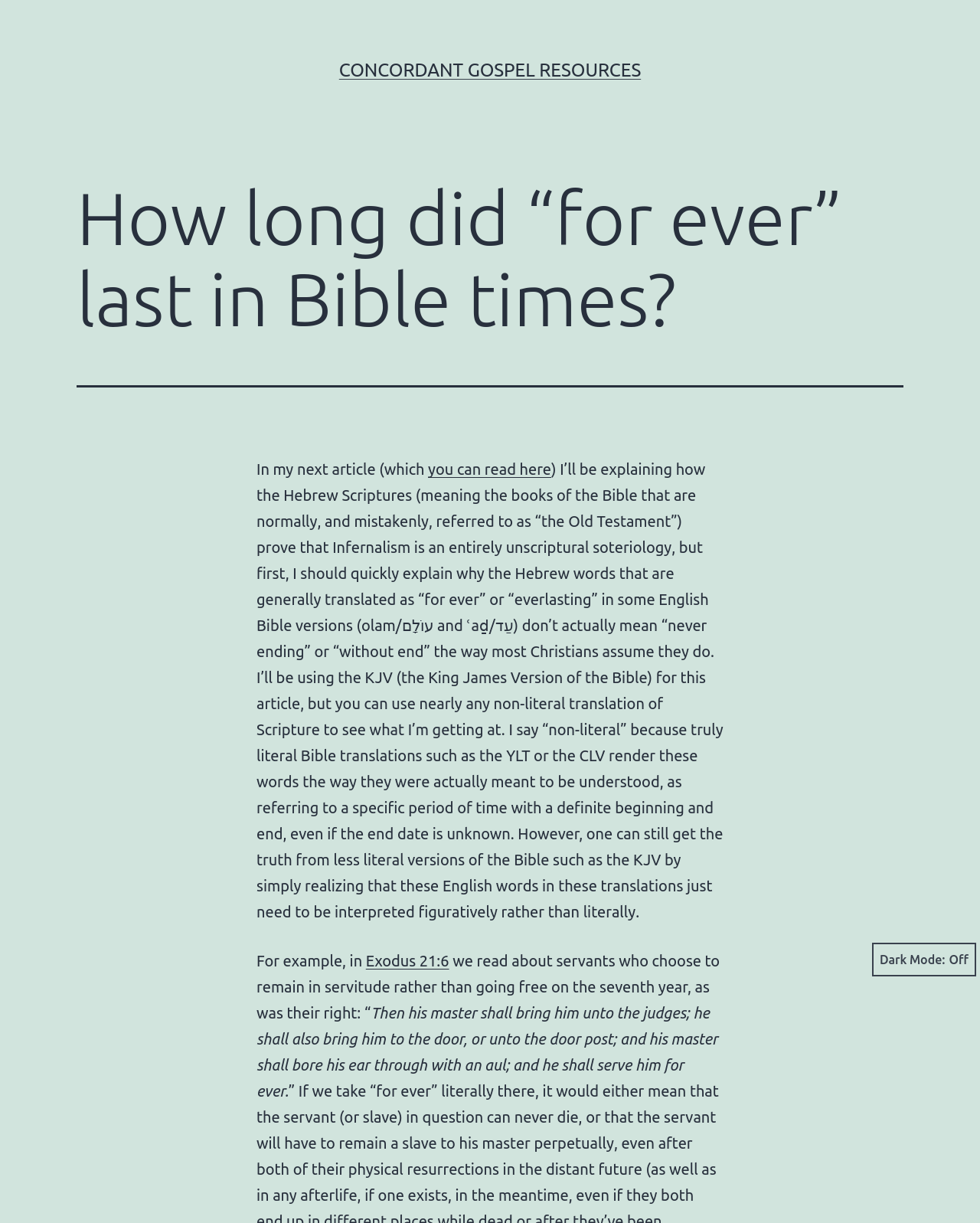What is the purpose of the author's next article?
Please give a detailed and elaborate answer to the question based on the image.

The author mentions that in their next article, they will be explaining how the Hebrew Scriptures prove that Infernalism is an entirely unscriptural soteriology, but first, they need to clarify the meaning of 'for ever' in Bible times.